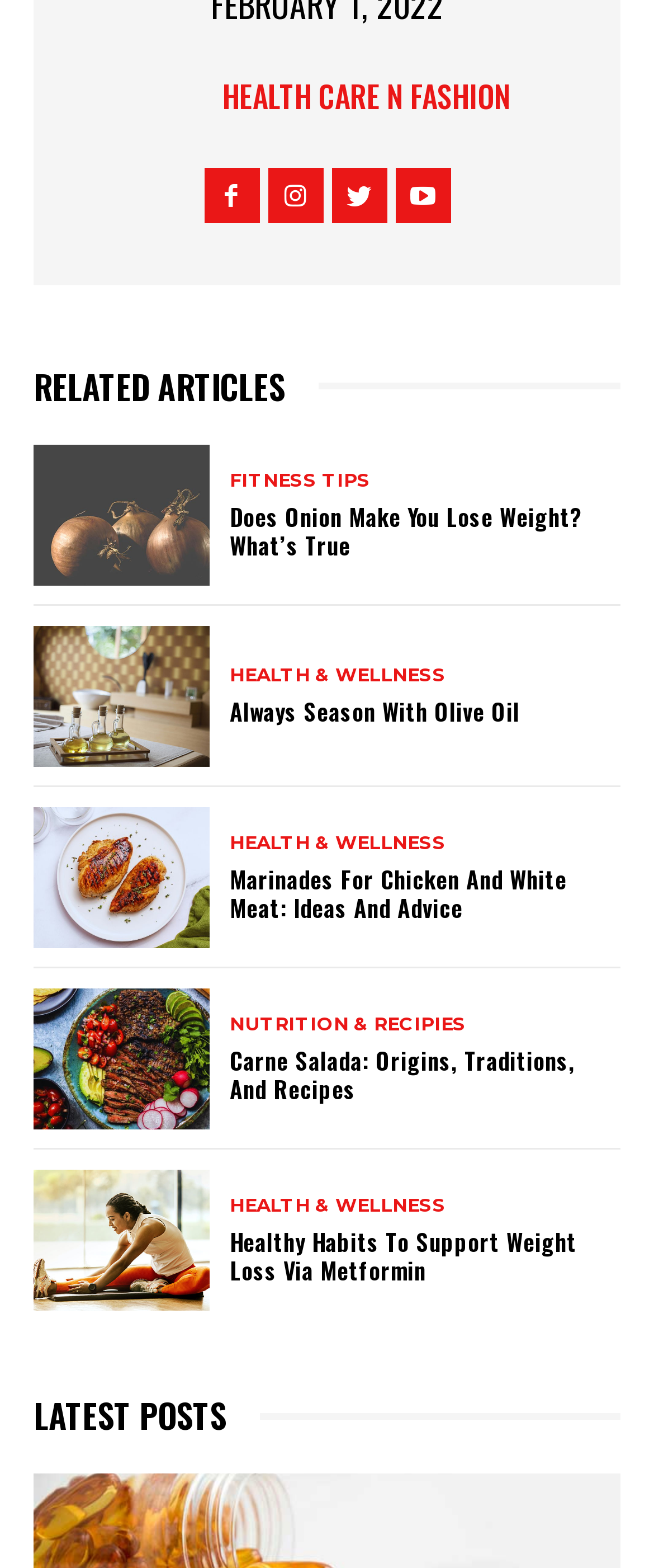Using the element description: "Always Season With Olive Oil", determine the bounding box coordinates for the specified UI element. The coordinates should be four float numbers between 0 and 1, [left, top, right, bottom].

[0.351, 0.442, 0.795, 0.465]